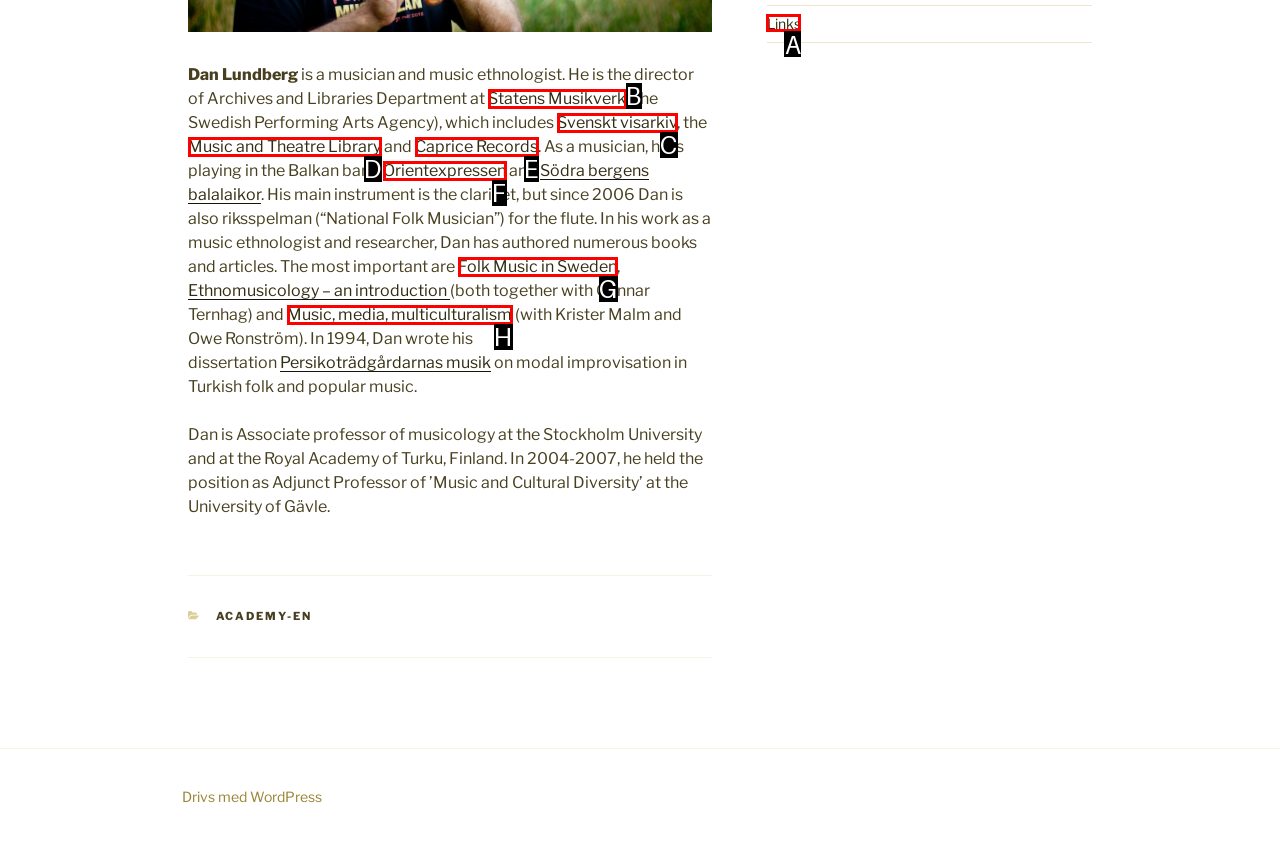Choose the letter of the UI element that aligns with the following description: No hay comentarios
State your answer as the letter from the listed options.

None